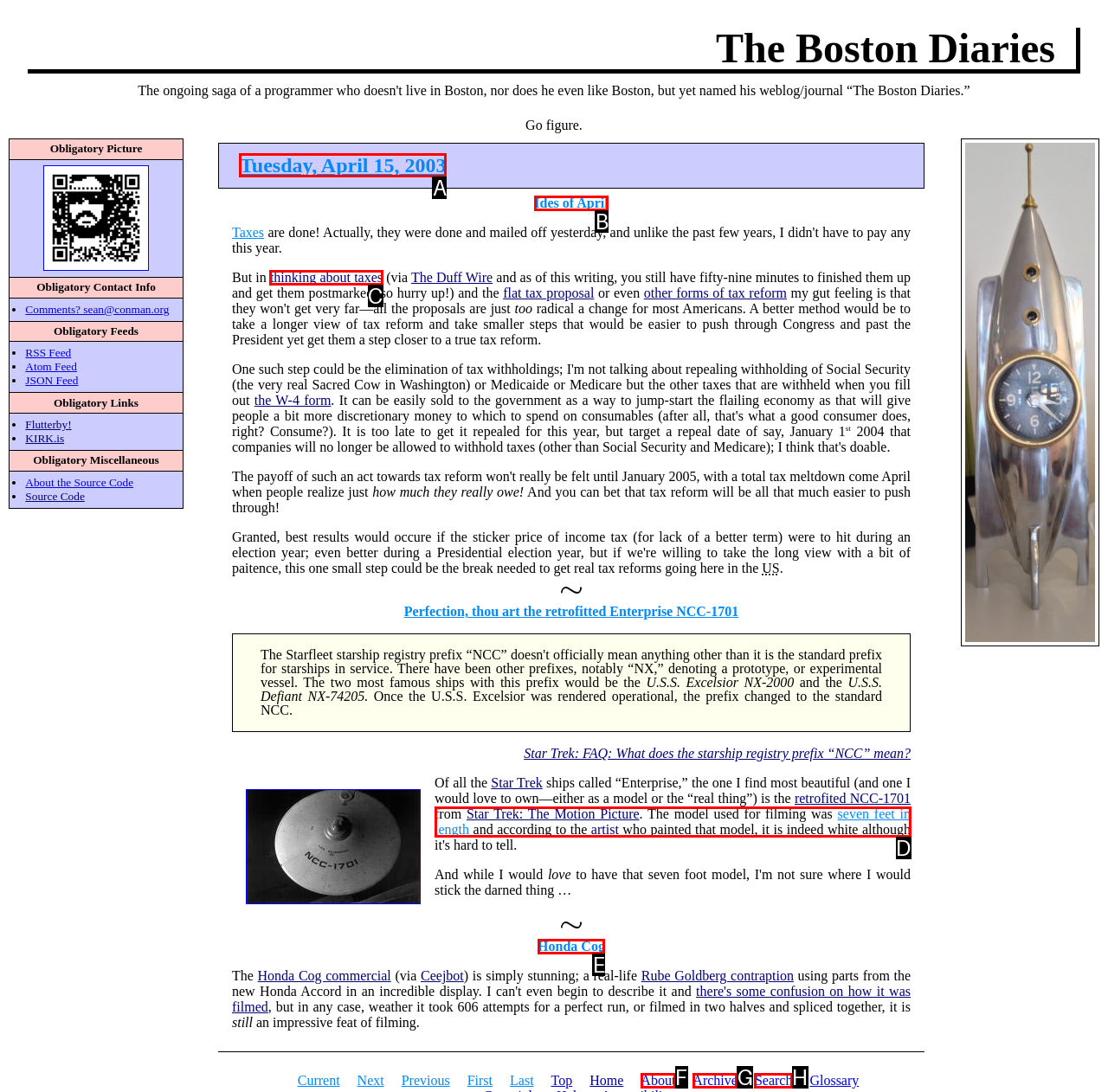Determine which element should be clicked for this task: Click the 'Tuesday, April 15, 2003' link
Answer with the letter of the selected option.

A